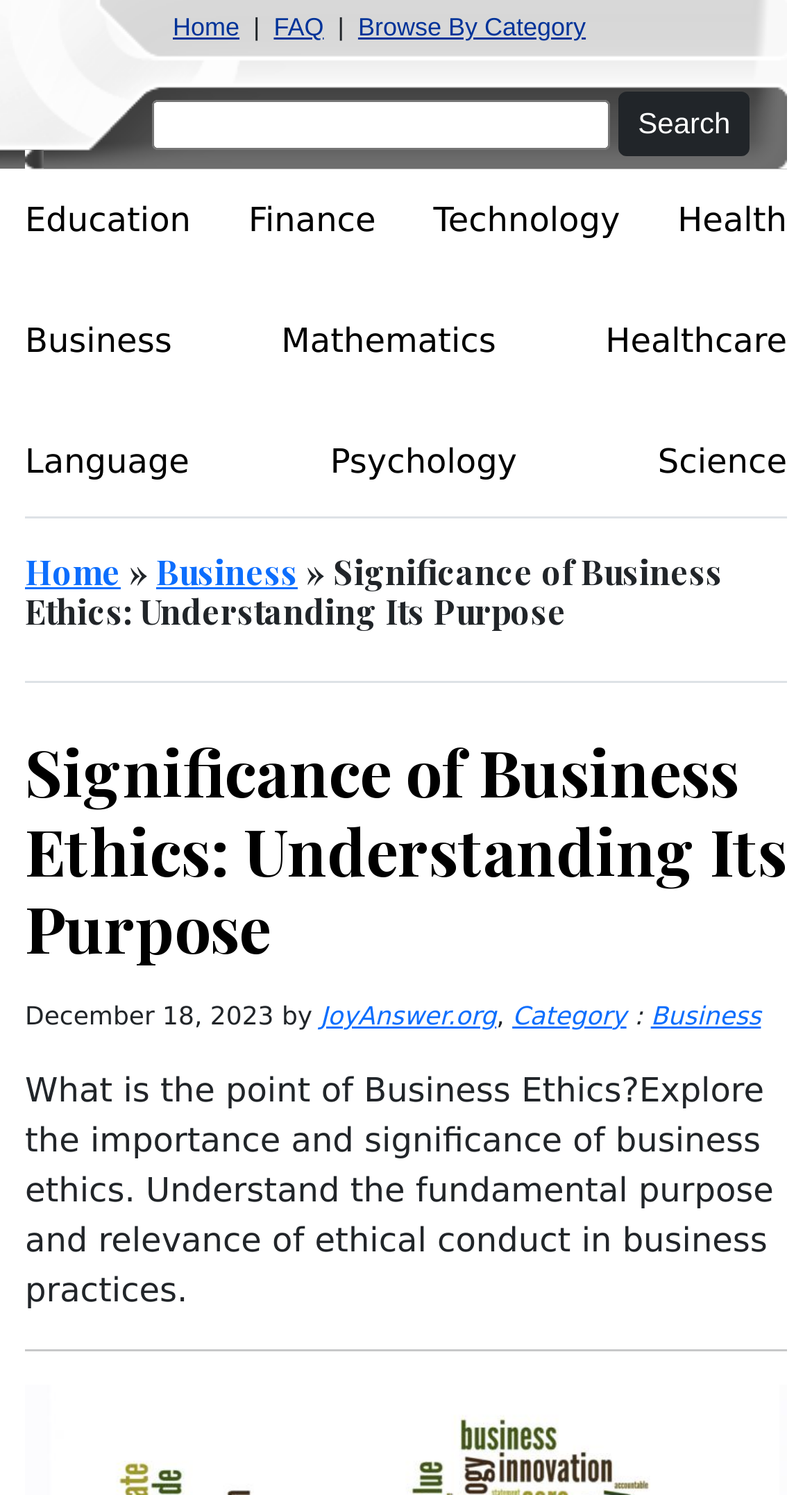Determine the bounding box coordinates of the region that needs to be clicked to achieve the task: "Go to the FAQ page".

[0.337, 0.008, 0.399, 0.028]